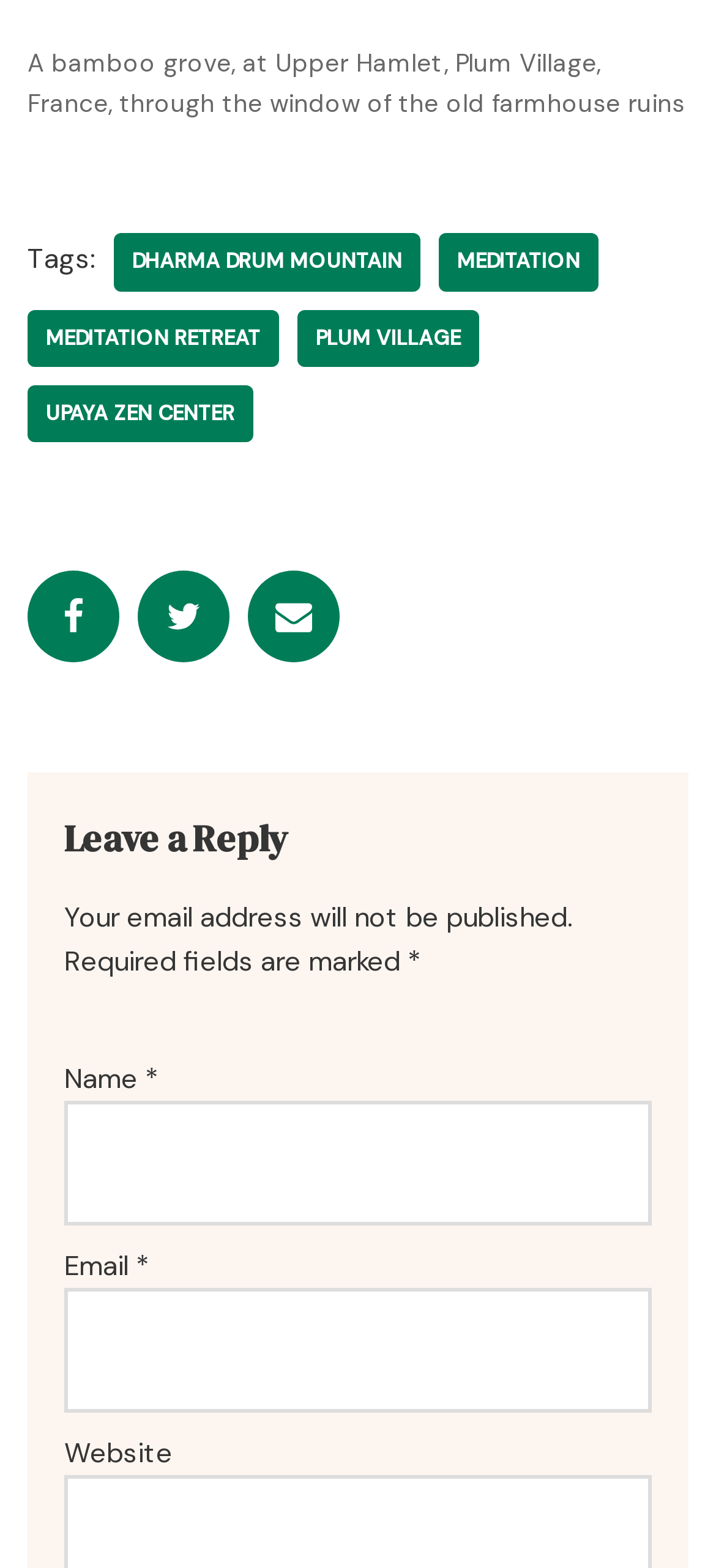Based on the image, please elaborate on the answer to the following question:
What are the tags related to the image?

The tags are listed below the image caption, which are 'DHARMA DRUM MOUNTAIN', 'MEDITATION', 'MEDITATION RETREAT', 'PLUM VILLAGE', and 'UPAYA ZEN CENTER'.